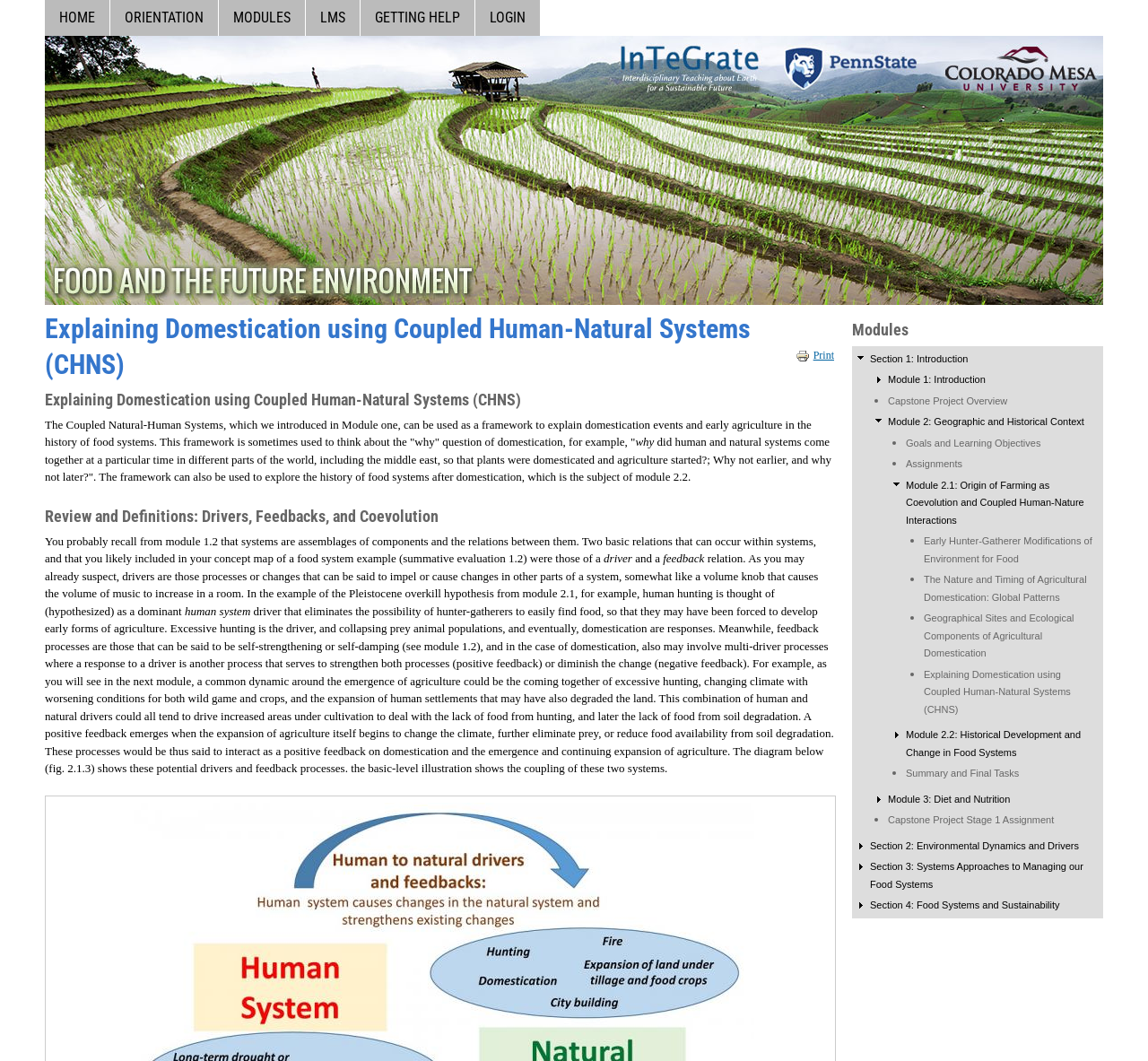Could you specify the bounding box coordinates for the clickable section to complete the following instruction: "View the 'Modules' section"?

[0.742, 0.299, 0.961, 0.322]